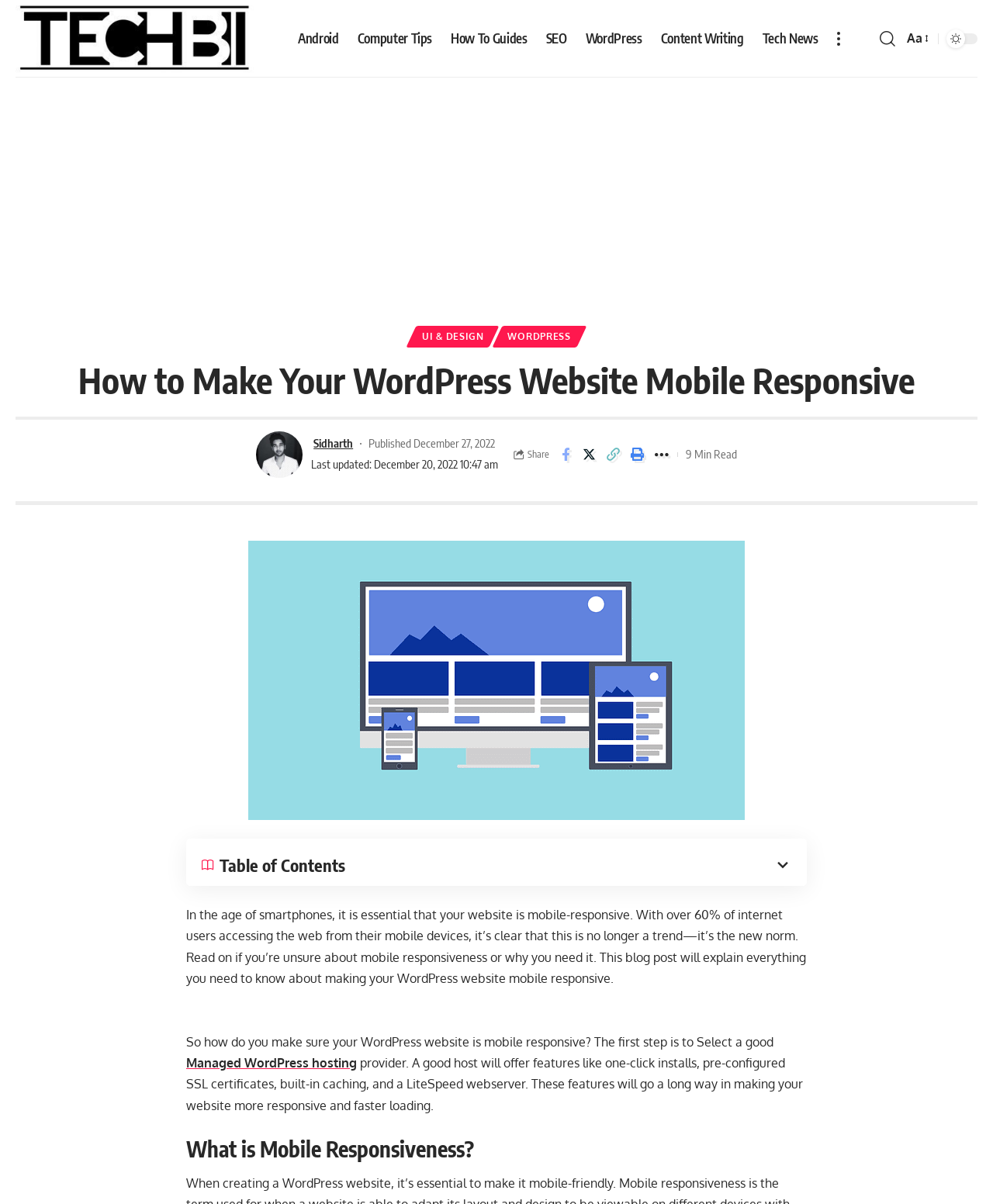Can you pinpoint the bounding box coordinates for the clickable element required for this instruction: "Download from Link 1"? The coordinates should be four float numbers between 0 and 1, i.e., [left, top, right, bottom].

None